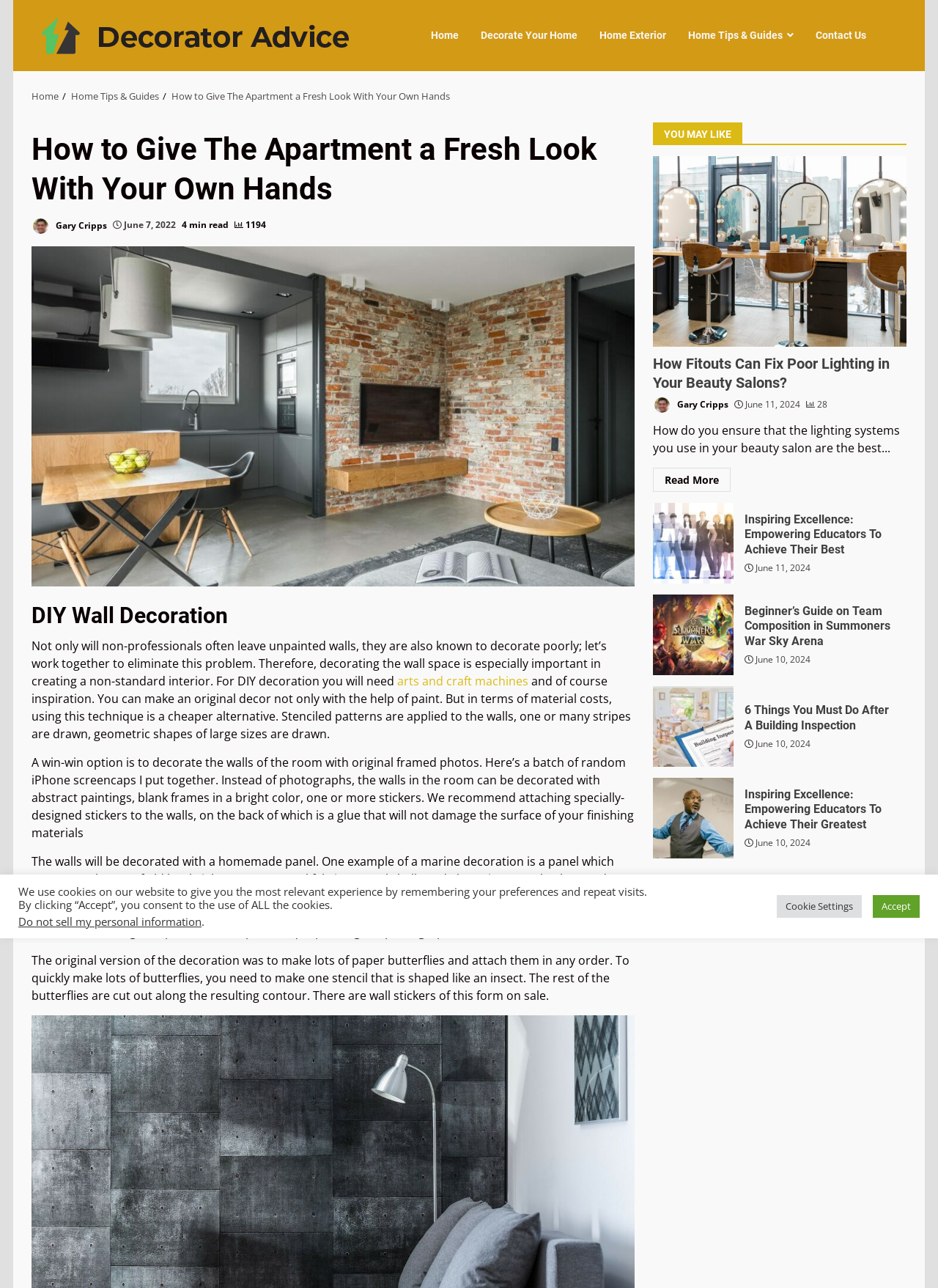Please identify the bounding box coordinates of the element that needs to be clicked to perform the following instruction: "Search for something".

[0.943, 0.017, 0.966, 0.038]